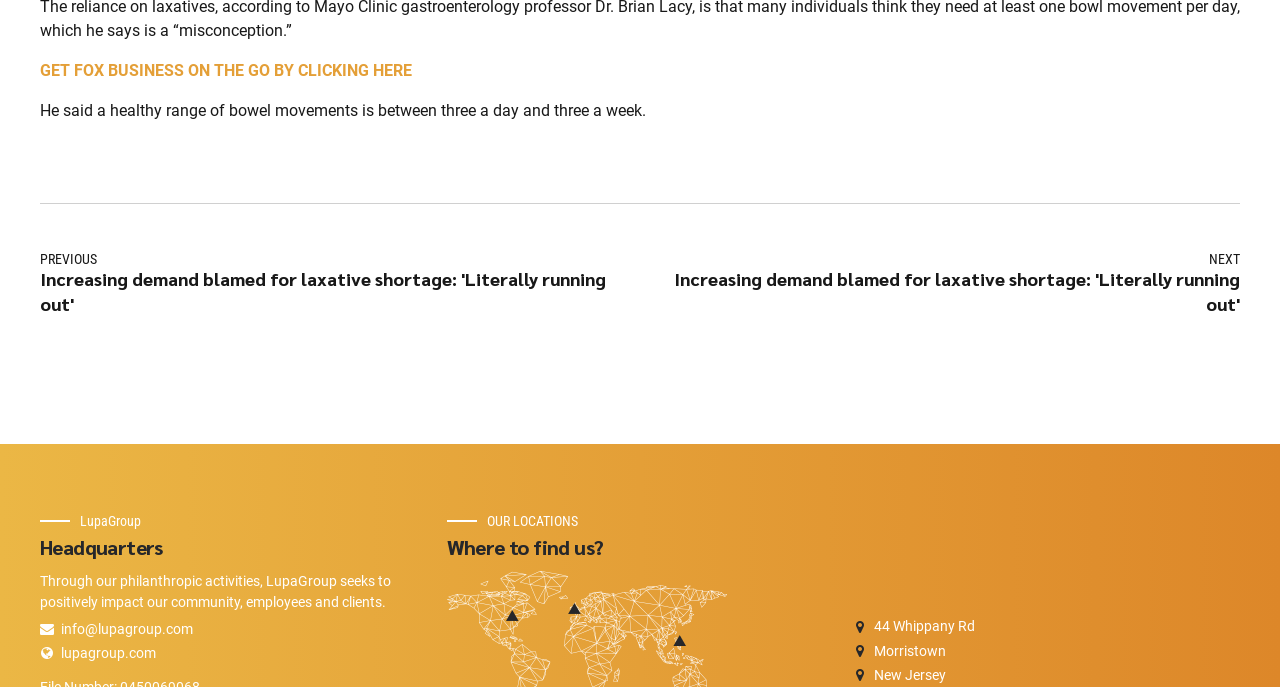What is the range of bowel movements considered healthy?
Examine the screenshot and reply with a single word or phrase.

Three a day to three a week